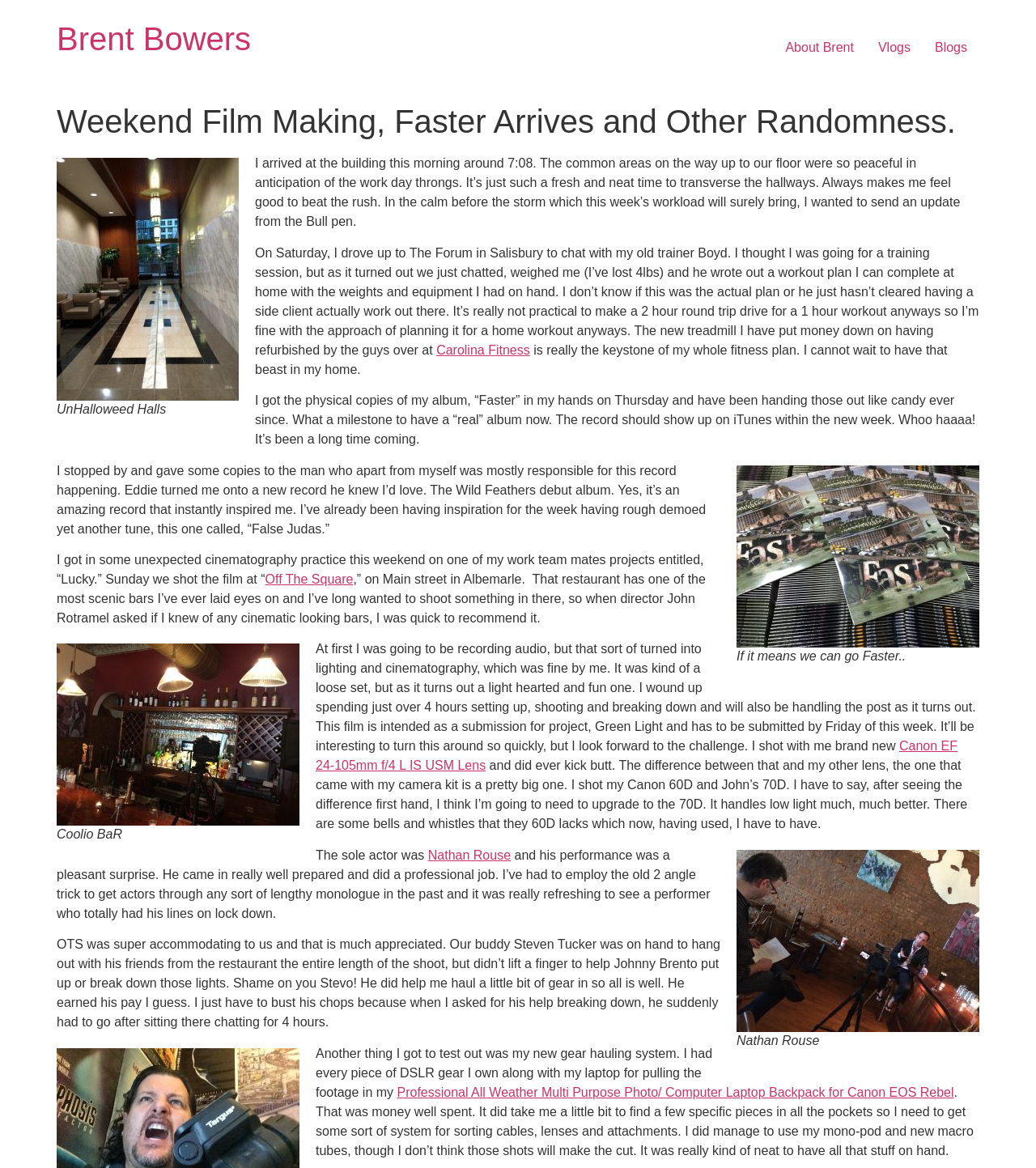Specify the bounding box coordinates of the element's area that should be clicked to execute the given instruction: "Check out the 'Carolina Fitness' link". The coordinates should be four float numbers between 0 and 1, i.e., [left, top, right, bottom].

[0.421, 0.294, 0.512, 0.305]